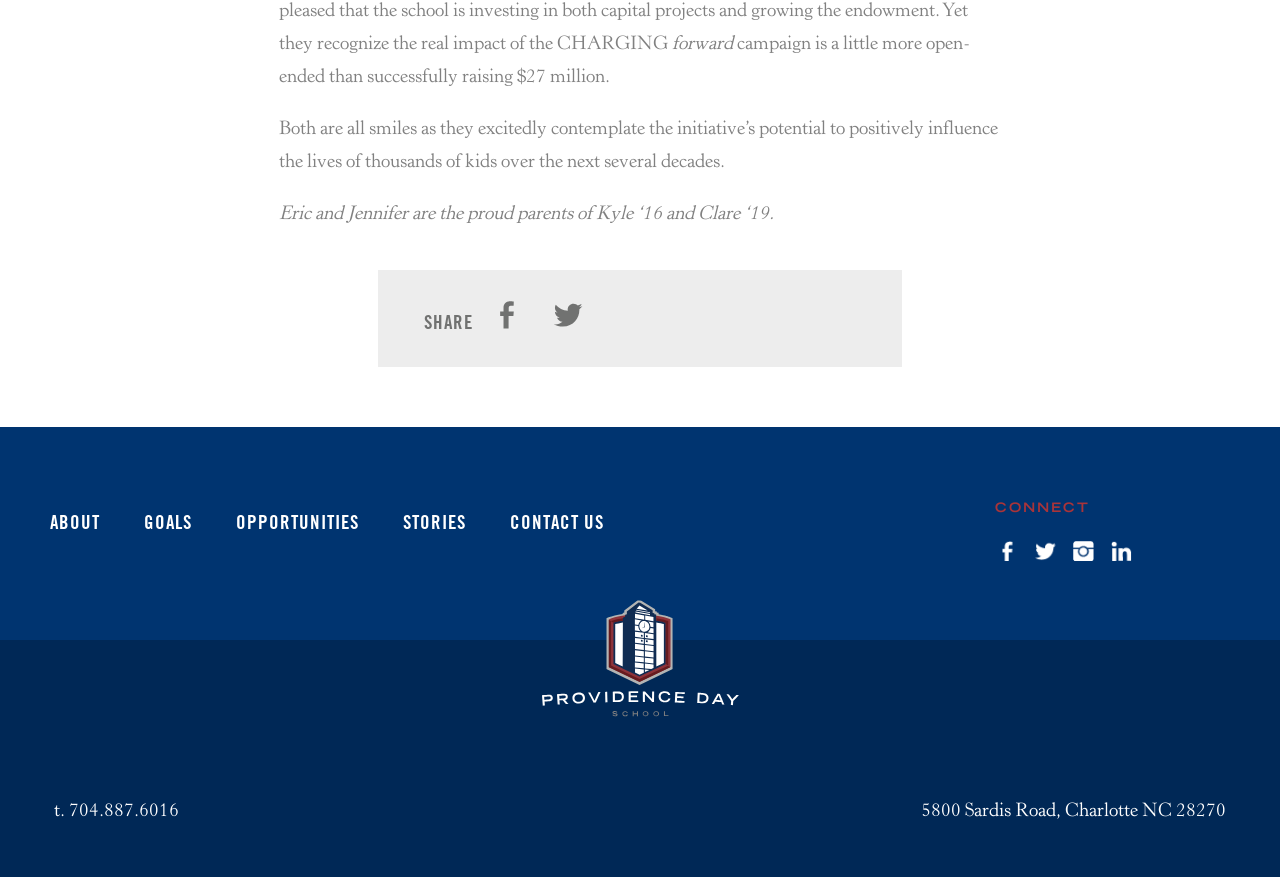Please identify the bounding box coordinates of the clickable region that I should interact with to perform the following instruction: "Click the SHARE link". The coordinates should be expressed as four float numbers between 0 and 1, i.e., [left, top, right, bottom].

[0.327, 0.342, 0.374, 0.382]